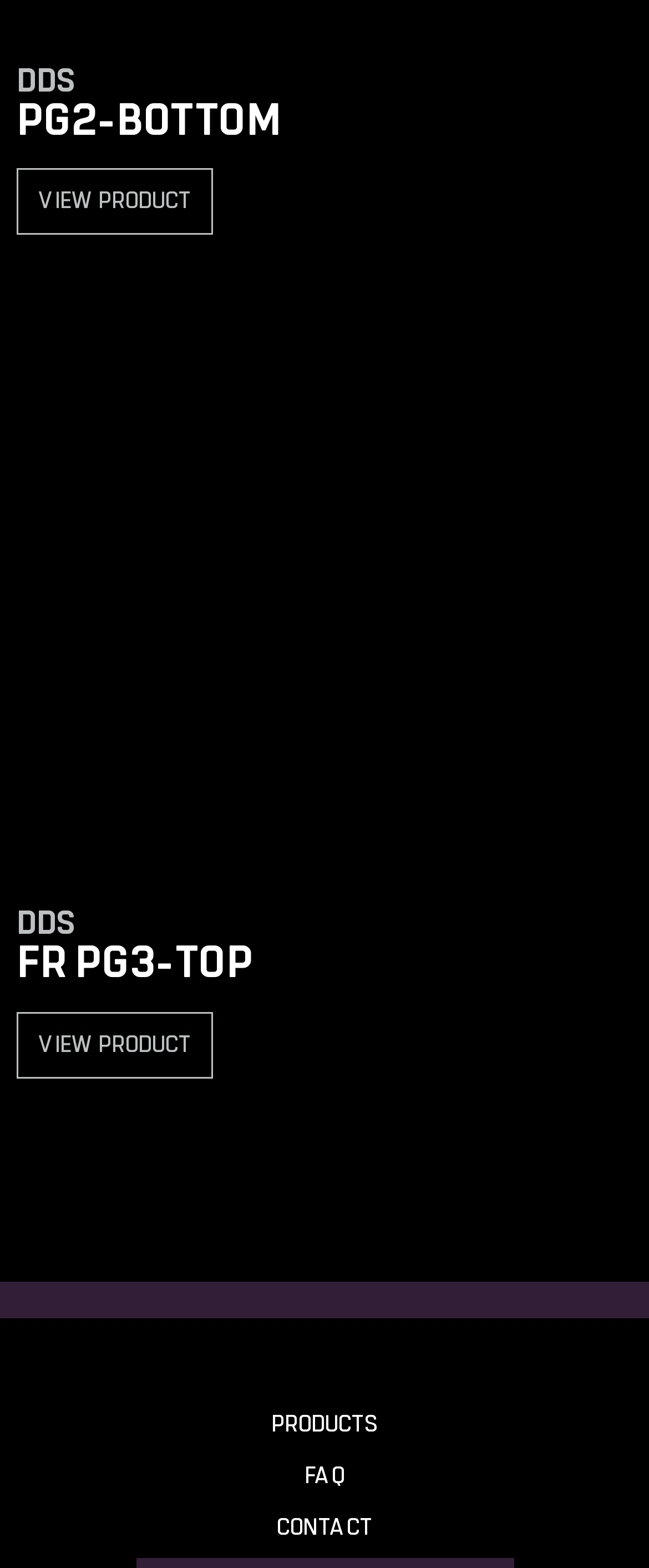Using the description "FAQ", predict the bounding box of the relevant HTML element.

[0.026, 0.932, 0.974, 0.952]